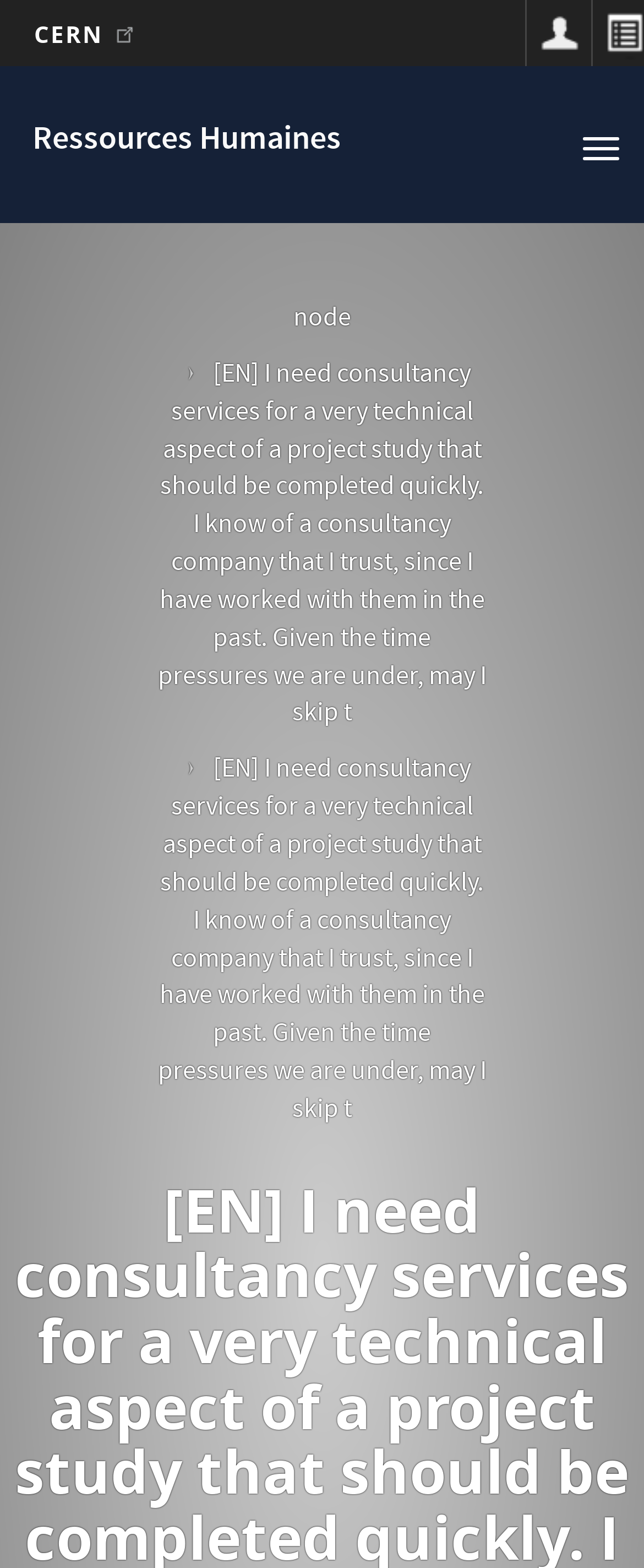What is the topic of the text on the webpage?
Look at the screenshot and provide an in-depth answer.

The text on the webpage mentions 'I need consultancy services for a very technical aspect of a project study that should be completed quickly.' This indicates that the topic of the text is related to consultancy services.